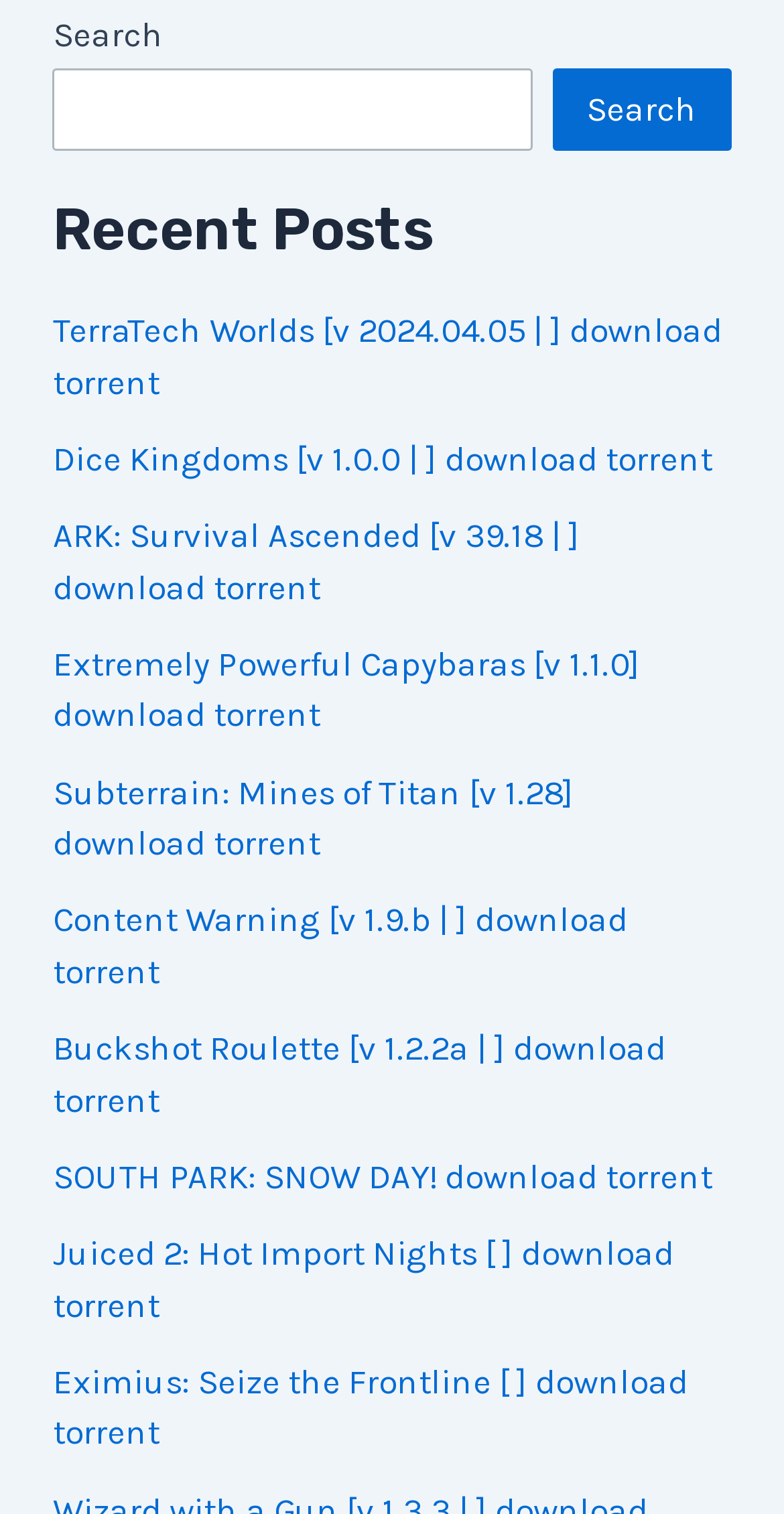Predict the bounding box of the UI element based on this description: "parent_node: Search name="s"".

[0.067, 0.045, 0.679, 0.099]